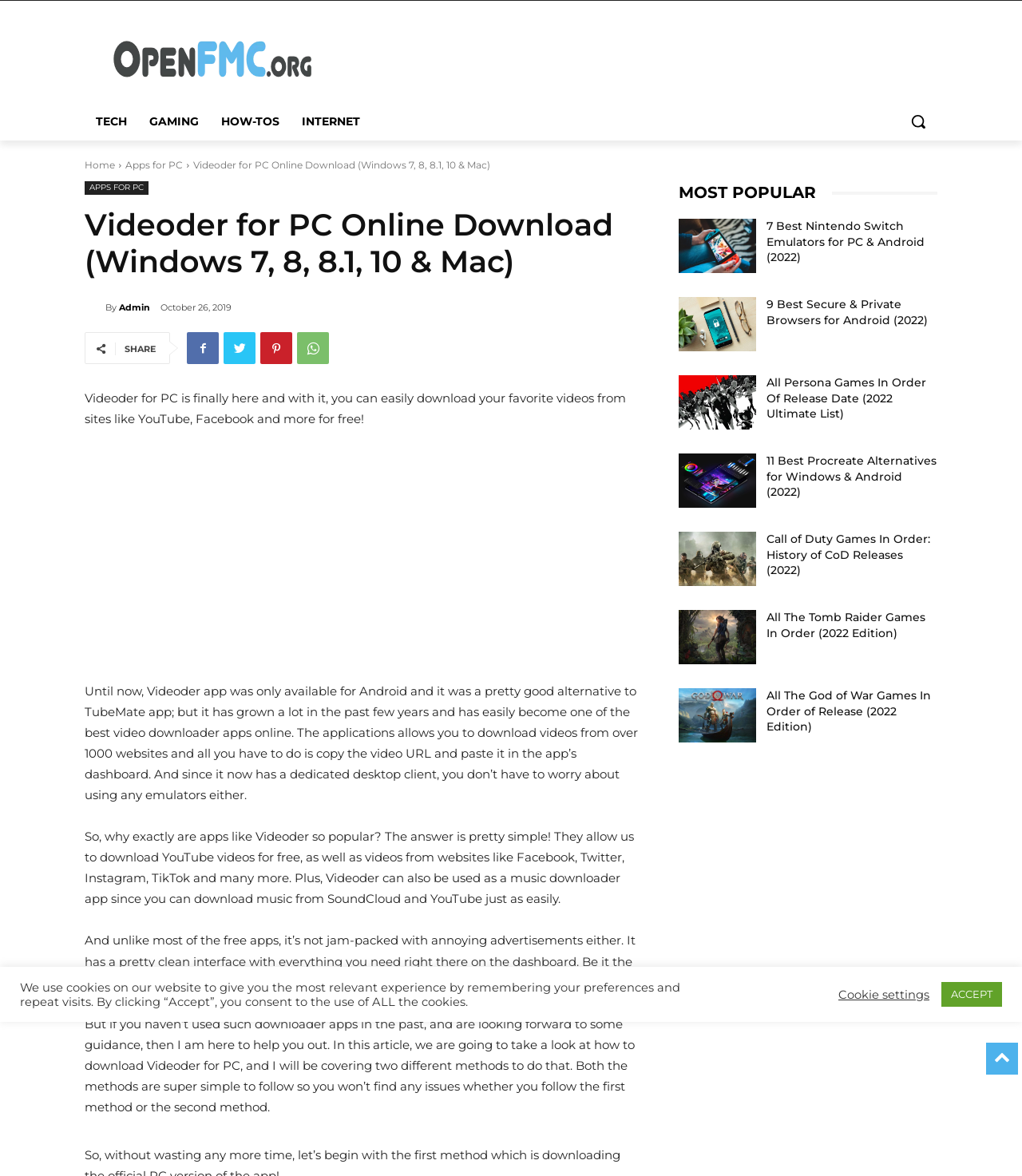Determine the bounding box coordinates for the region that must be clicked to execute the following instruction: "Go to 'APPS FOR PC' page".

[0.083, 0.154, 0.145, 0.166]